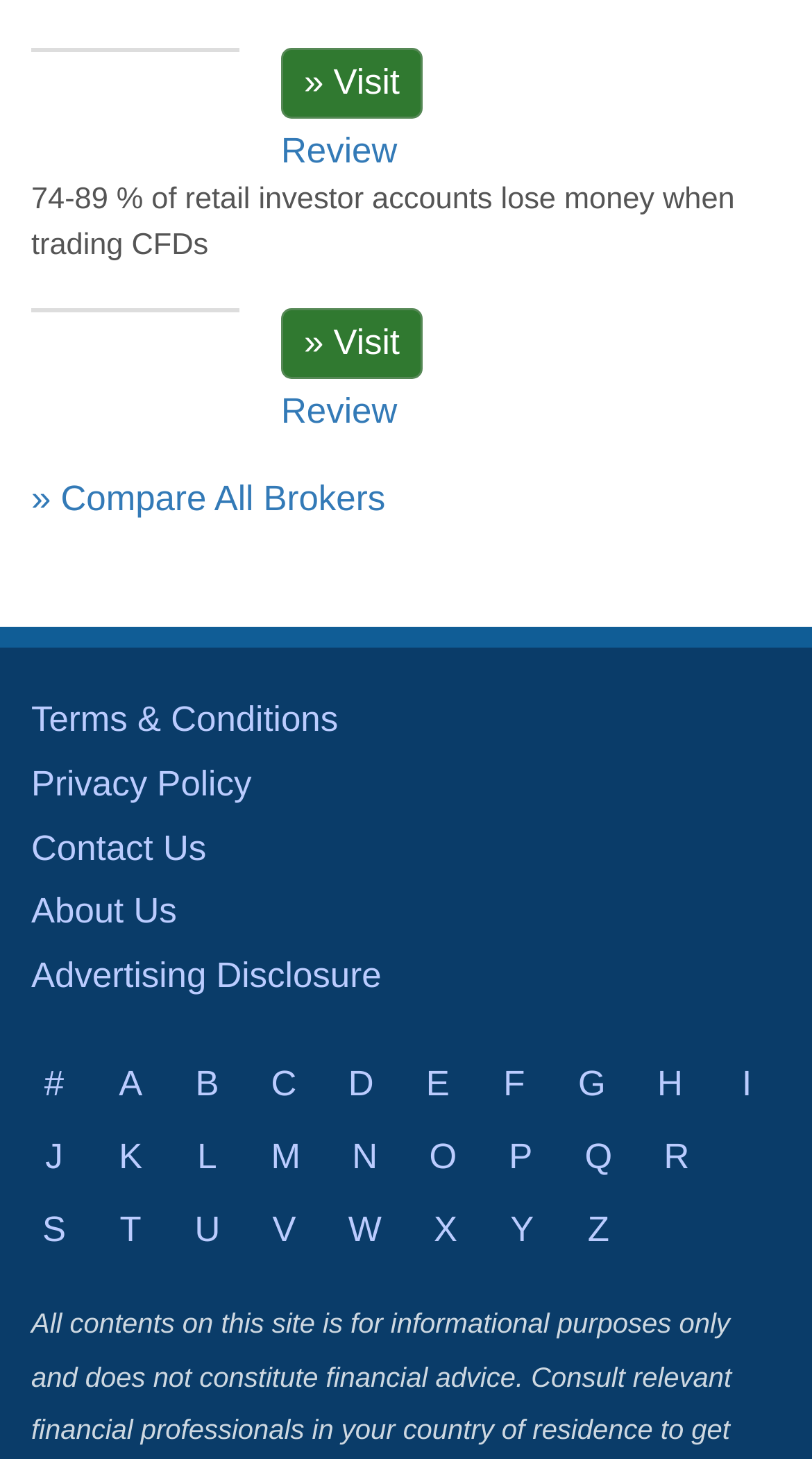Determine the bounding box coordinates for the element that should be clicked to follow this instruction: "Follow on Facebook". The coordinates should be given as four float numbers between 0 and 1, in the format [left, top, right, bottom].

None